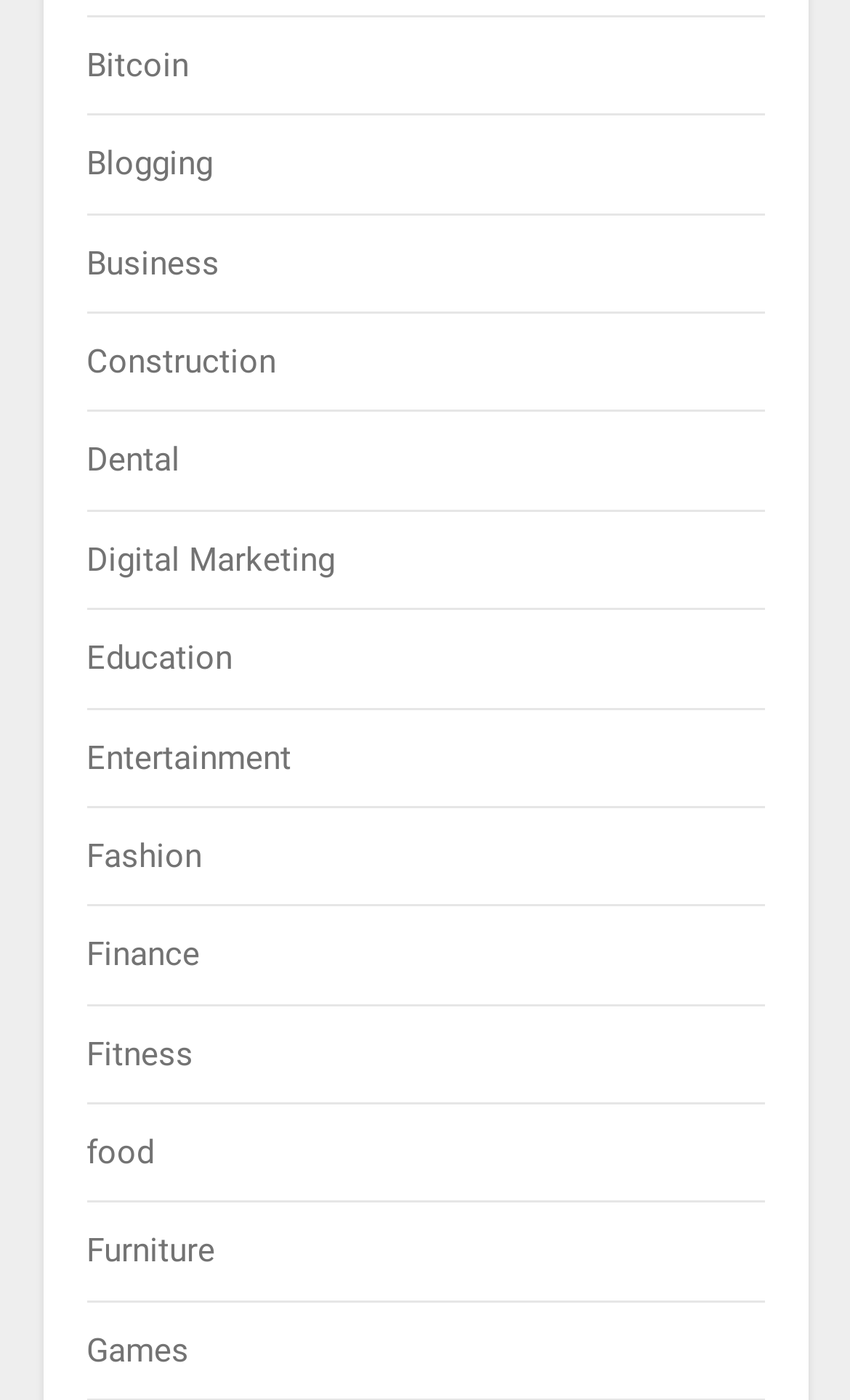Pinpoint the bounding box coordinates of the clickable element needed to complete the instruction: "Learn about Fitness". The coordinates should be provided as four float numbers between 0 and 1: [left, top, right, bottom].

[0.101, 0.739, 0.227, 0.767]